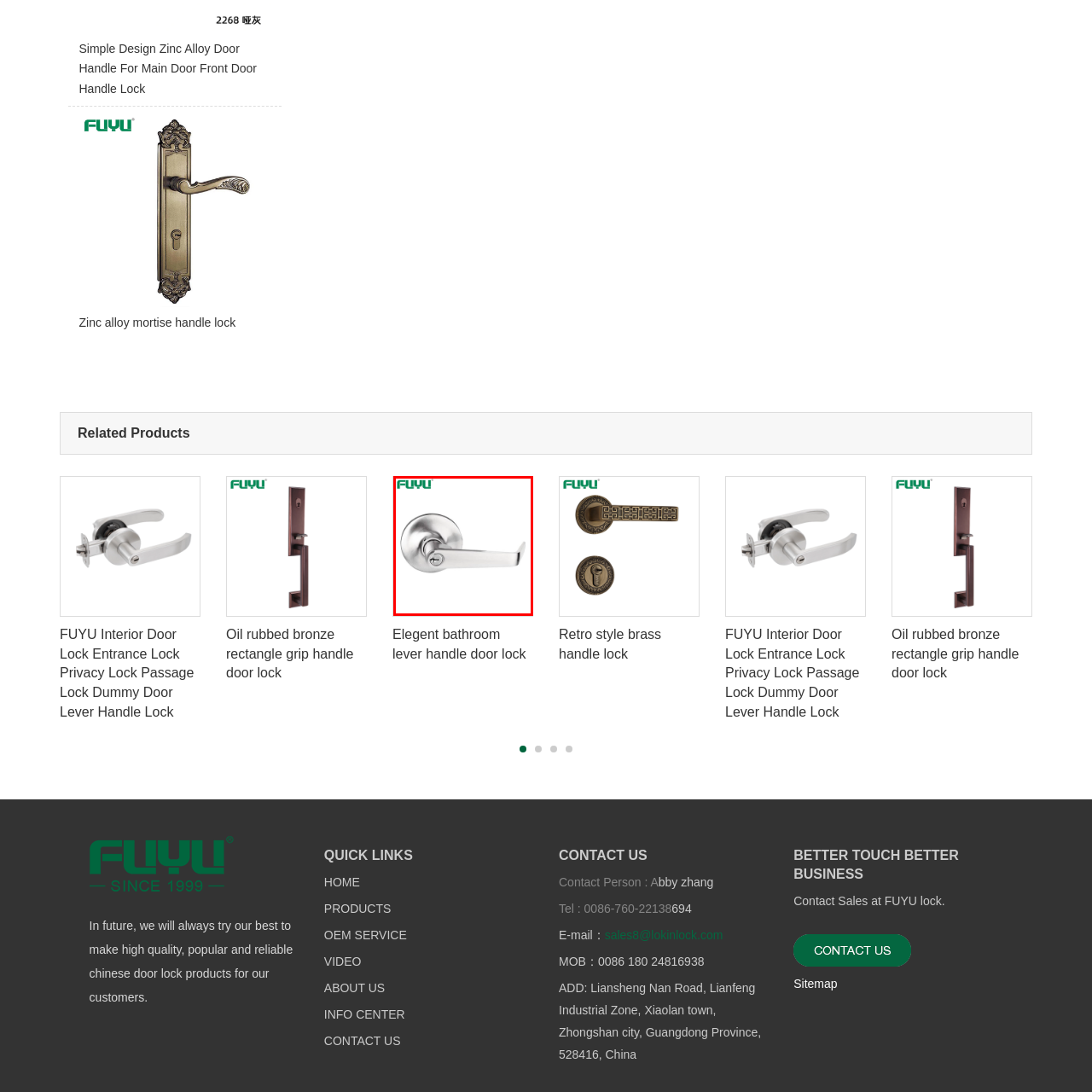Provide an in-depth caption for the image inside the red boundary.

This image showcases a sleek and modern FUYU interior door lock, featuring an elegant lever handle in a polished finish. The sophisticated design emphasizes functionality and style, making it an excellent choice for privacy in residential spaces. The lock is mounted on a round escutcheon plate, enhancing its aesthetic appeal and ensuring a secure fit. The FUYU branding is prominently displayed in the upper left corner, reflecting the brand's commitment to quality and reliability in door hardware solutions. This specific model is designed for easy installation and operability, making it suitable for various types of interior doors.